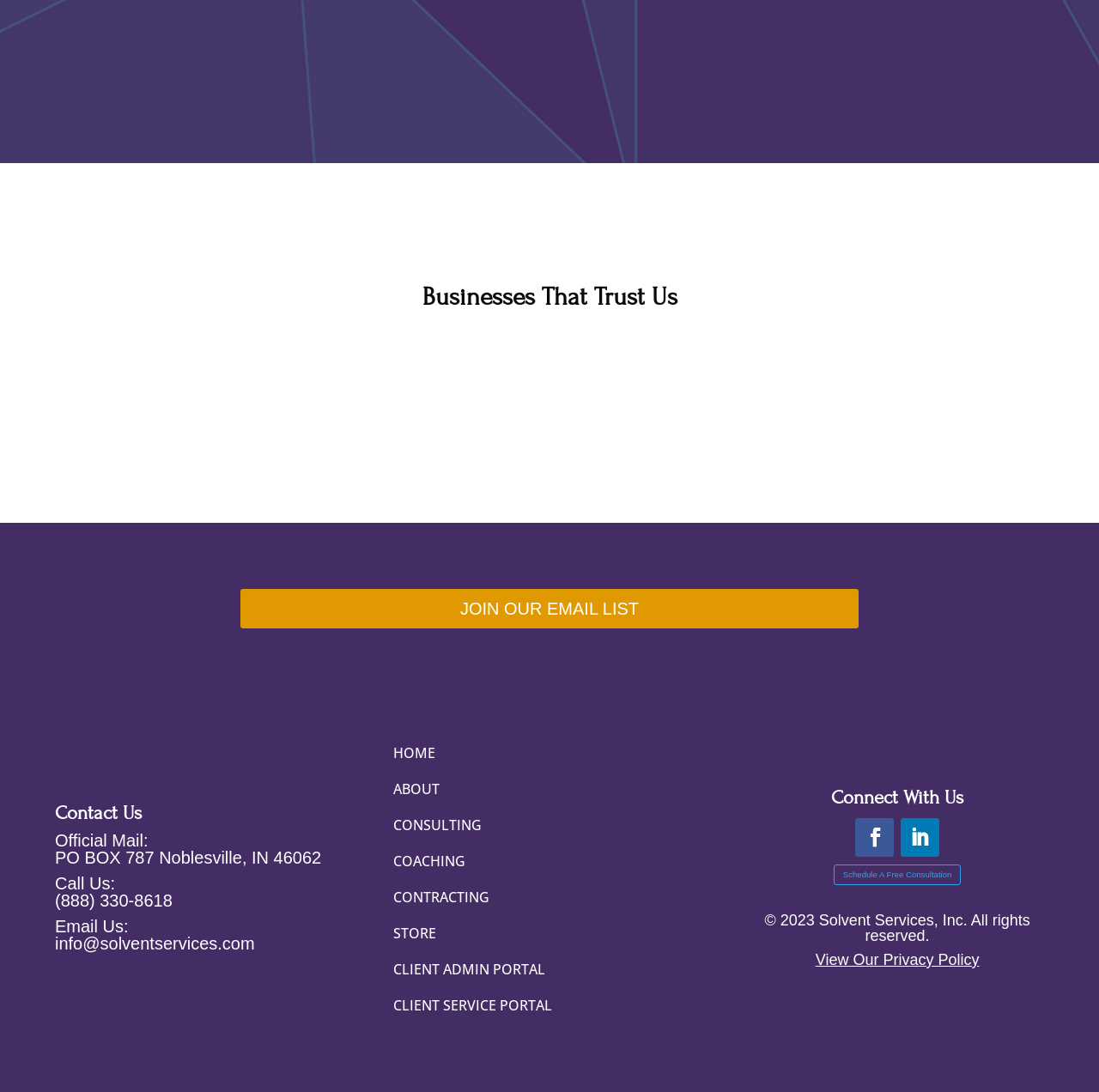What is the company name of the website?
Can you offer a detailed and complete answer to this question?

The company name 'Solvent Services, Inc.' can be found at the bottom of the webpage in the copyright information.